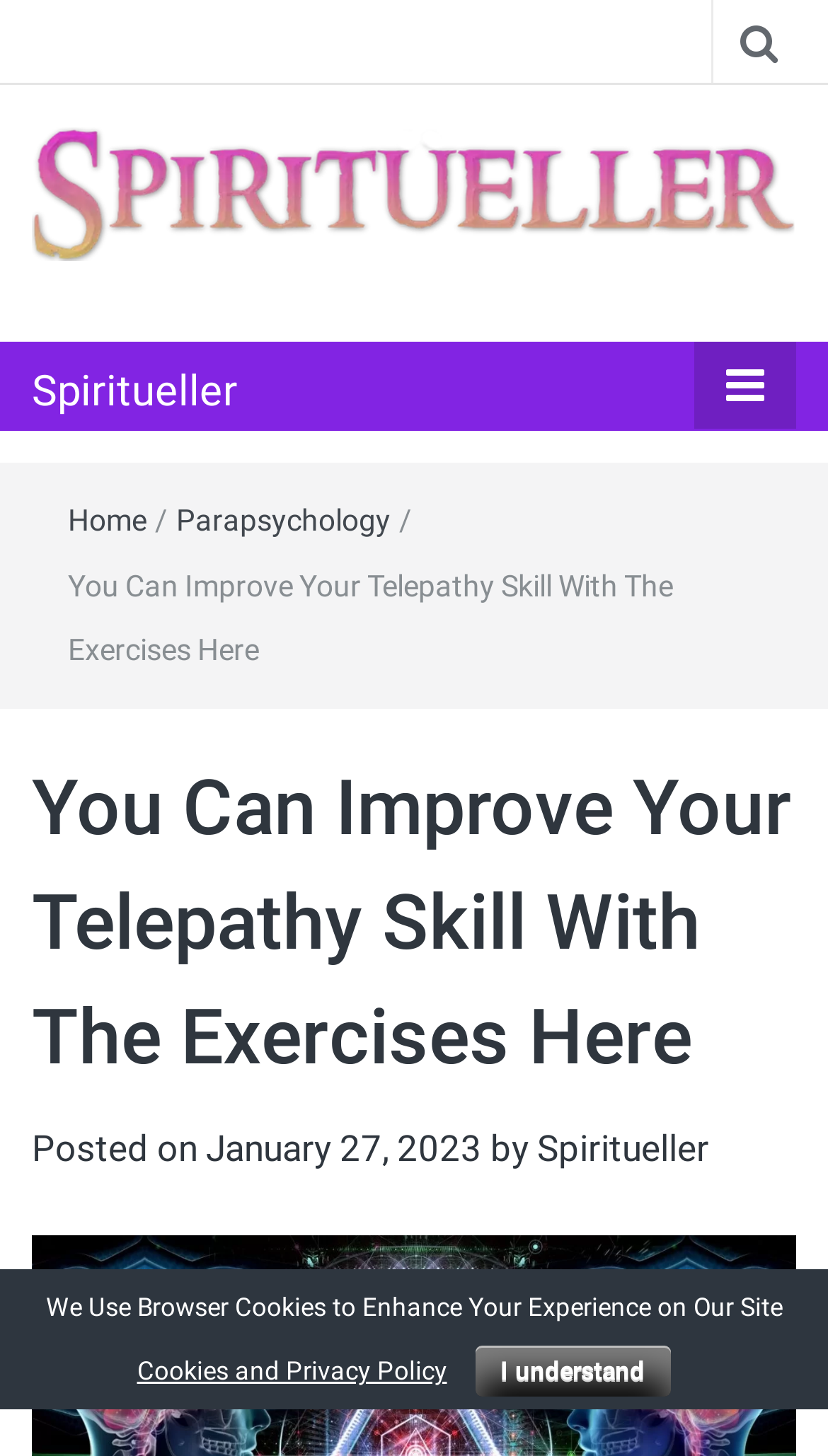Find the bounding box coordinates of the area to click in order to follow the instruction: "read the article posted on January 27, 2023".

[0.249, 0.774, 0.582, 0.803]